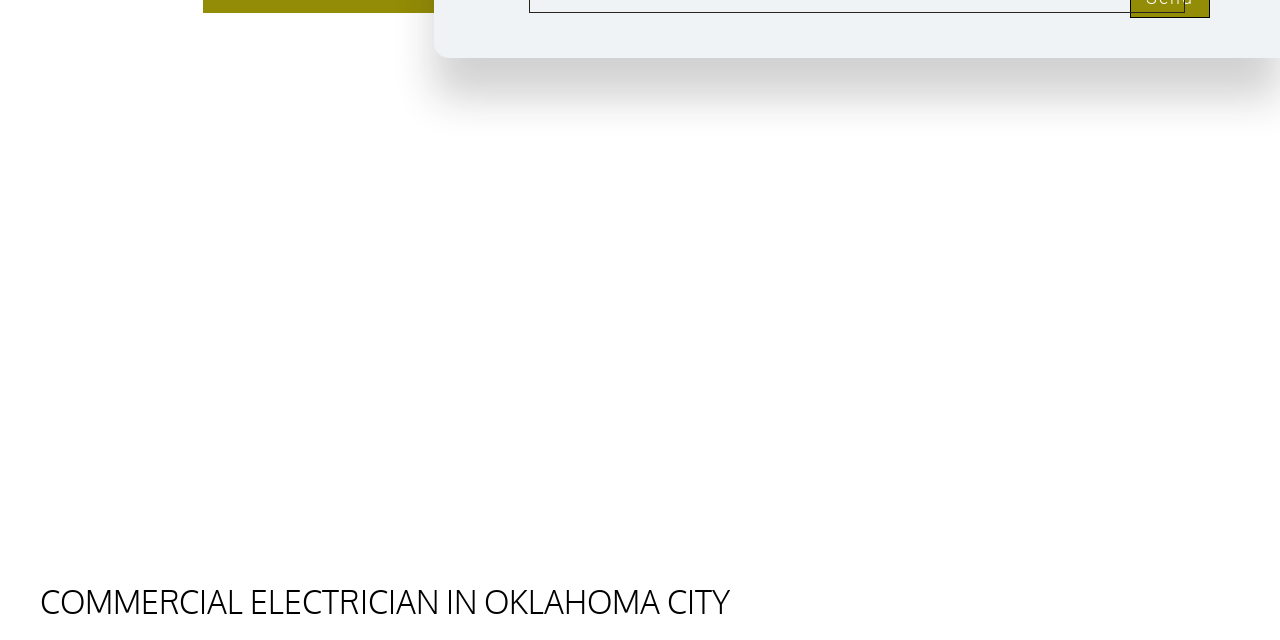Given the element description Surge Protection, identify the bounding box coordinates for the UI element on the webpage screenshot. The format should be (top-left x, top-left y, bottom-right x, bottom-right y), with values between 0 and 1.

[0.211, 0.149, 0.38, 0.196]